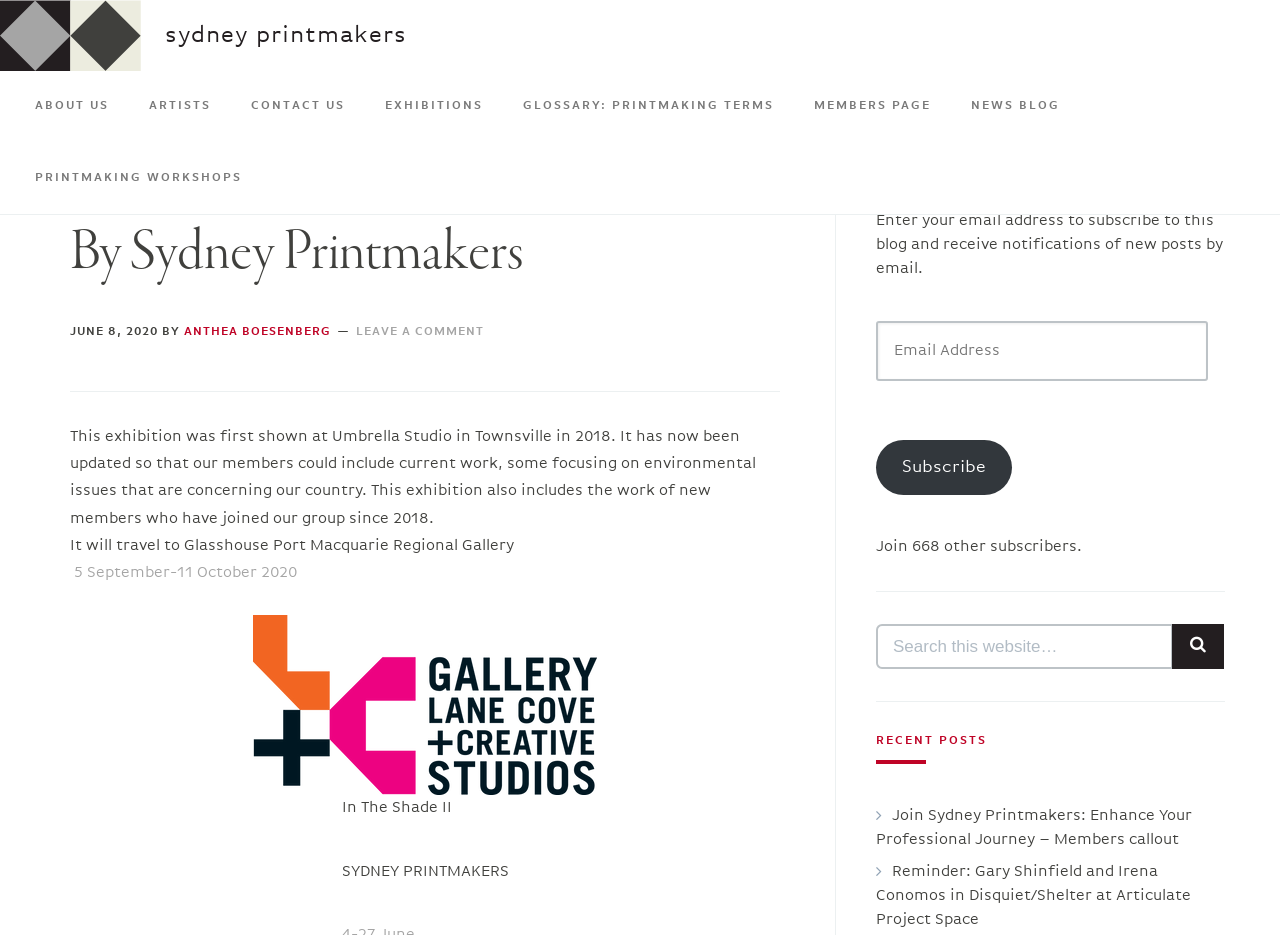What is the name of the first artist mentioned in the exhibition?
Kindly give a detailed and elaborate answer to the question.

The name of the first artist mentioned in the exhibition can be found in the text 'BY Anthea Boesenberg' which is located below the heading 'Gallery Lane Cove ‘In The Shade’ By Sydney Printmakers'.